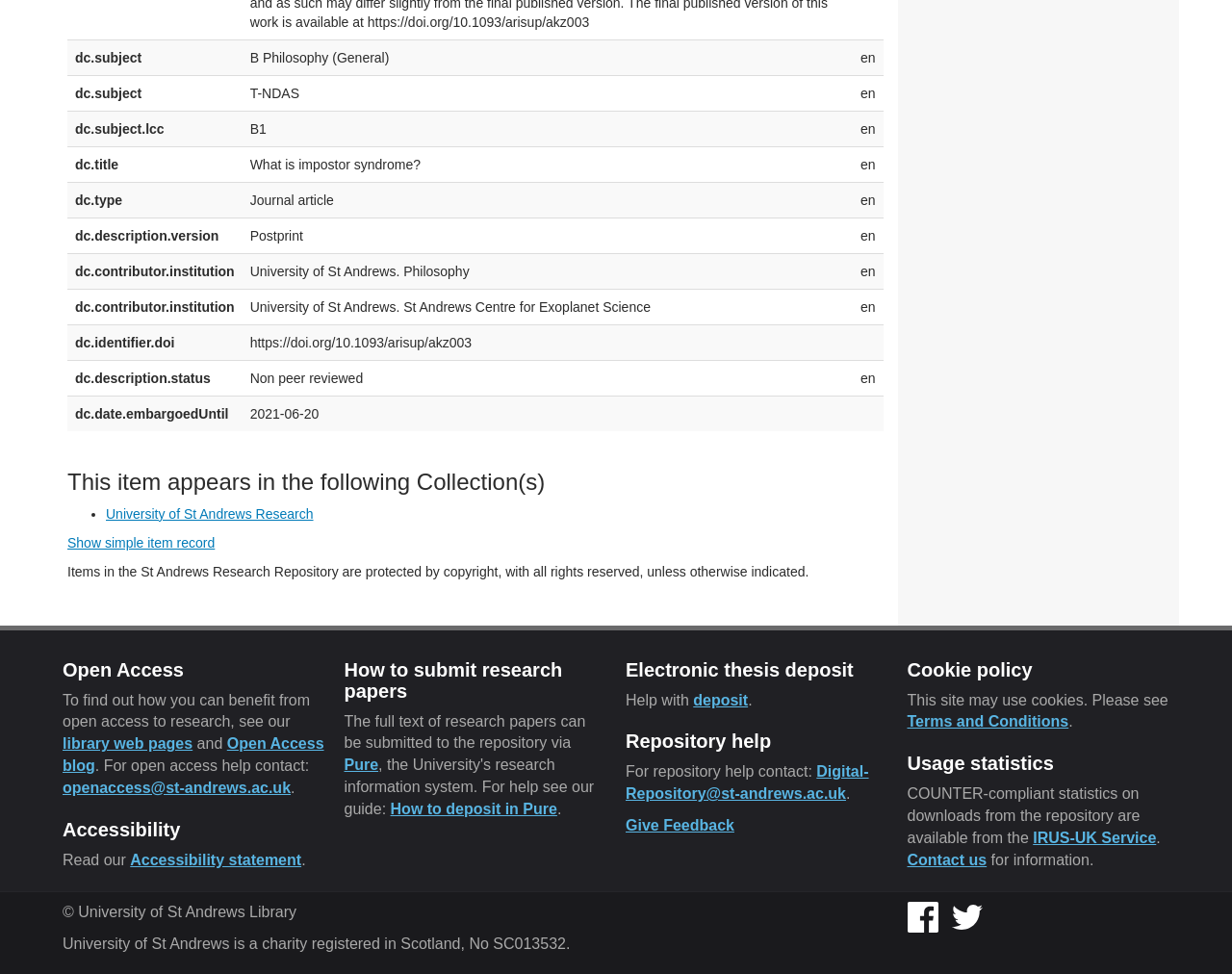Refer to the image and provide a thorough answer to this question:
What is the DOI of the journal article?

I found the DOI of the journal article by looking at the gridcell element with the text 'https://doi.org/10.1093/arisup/akz003' which is located in the row with the label 'dc.identifier.doi'.